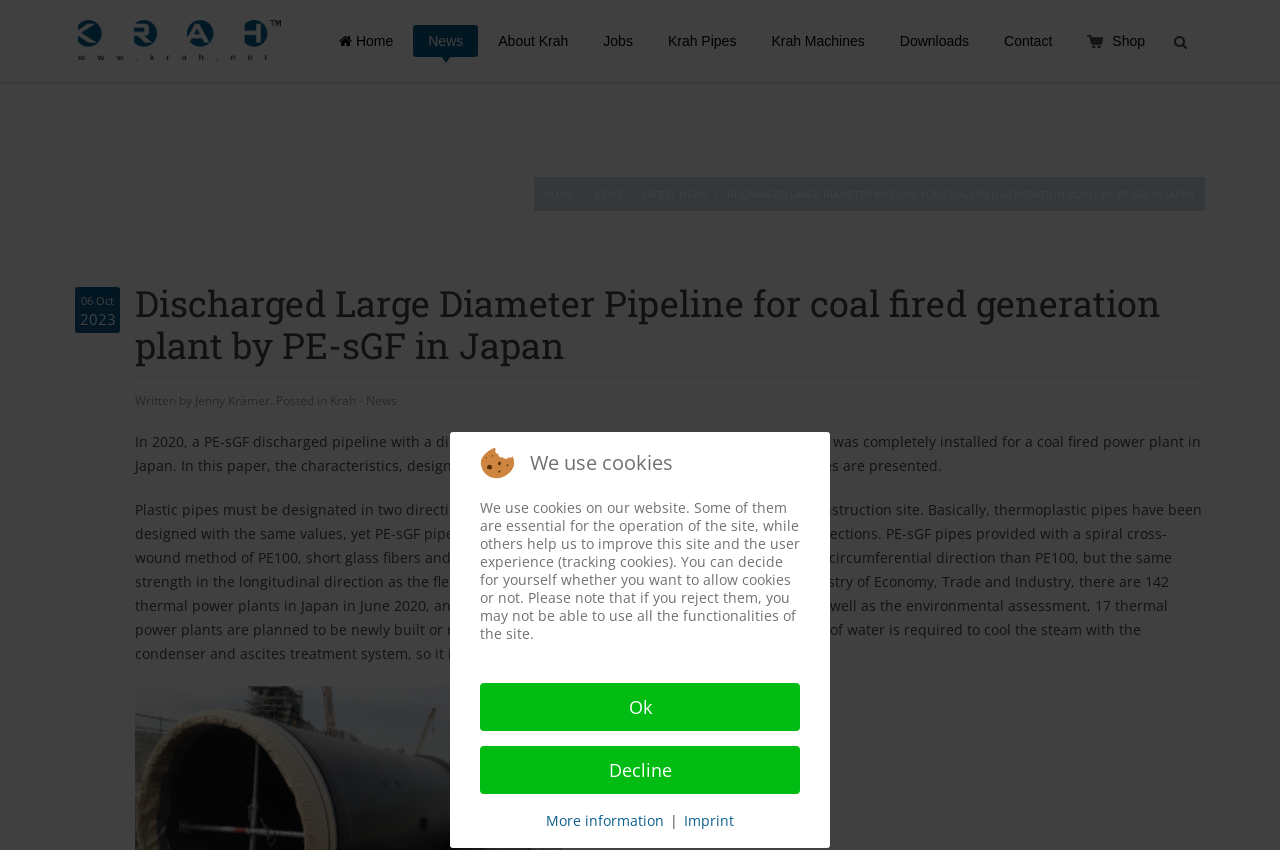Describe all the key features and sections of the webpage thoroughly.

The webpage is about KRAH, a company that provides discharged large diameter pipelines for coal-fired generation plants. At the top left, there is a logo "Krah" with a link to the homepage. Next to it, there is a search bar. The top navigation menu consists of 8 links: "Home", "News", "About Krah", "Jobs", "Krah Pipes", "Krah Machines", "Downloads", and "Contact", followed by a "Shop" link with a small image.

Below the navigation menu, there is a heading "LATEST NEWS" and a section with a title "Discharged Large Diameter Pipeline for coal fired generation plant by PE-sGF in Japan". This section contains a date "06 Oct 2023" and an author "Jenny Krämer". The article discusses the installation of a PE-sGF discharged pipeline for a coal-fired power plant in Japan, highlighting the characteristics and design of large diameter PS-sGF pipelines.

The article is divided into two paragraphs, with the first one describing the pipeline installation and the second one discussing the properties of PE-sGF pipes and their application in thermal power generation.

At the bottom of the page, there is a cookie notification with a message explaining the use of cookies on the website. Users can choose to accept or decline cookies, and there is a link to "More information" and "Imprint" at the bottom right.